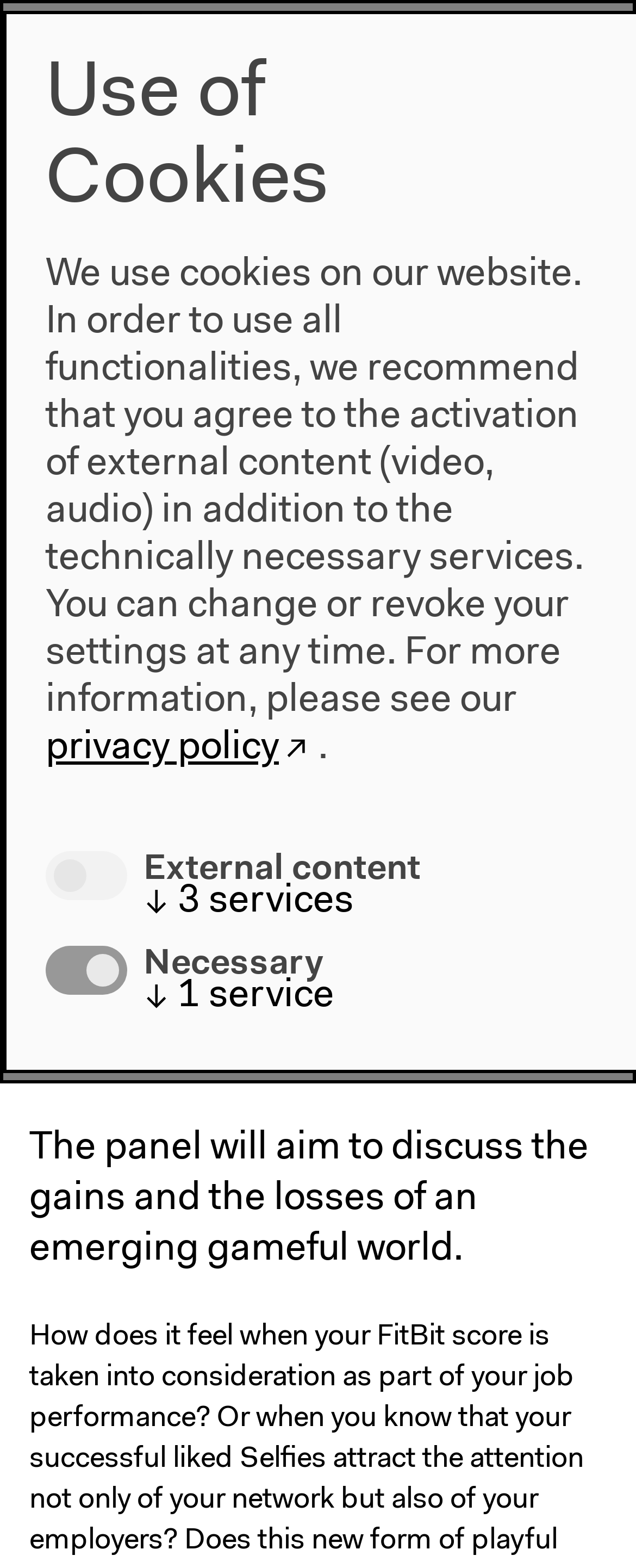Please identify the primary heading of the webpage and give its text content.

All Play And No Work: The Quantified Us